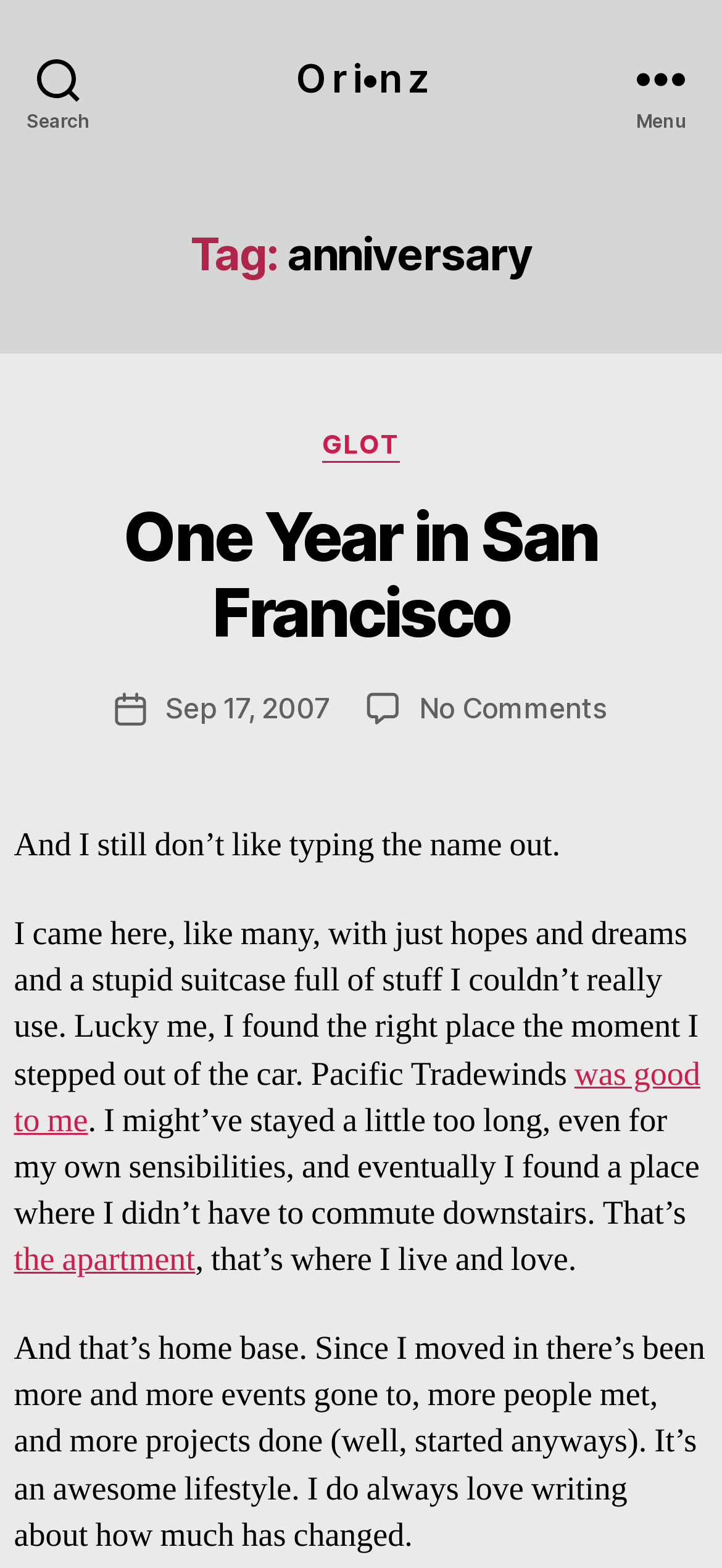Please identify the bounding box coordinates of the element's region that I should click in order to complete the following instruction: "Open menu". The bounding box coordinates consist of four float numbers between 0 and 1, i.e., [left, top, right, bottom].

[0.831, 0.0, 1.0, 0.099]